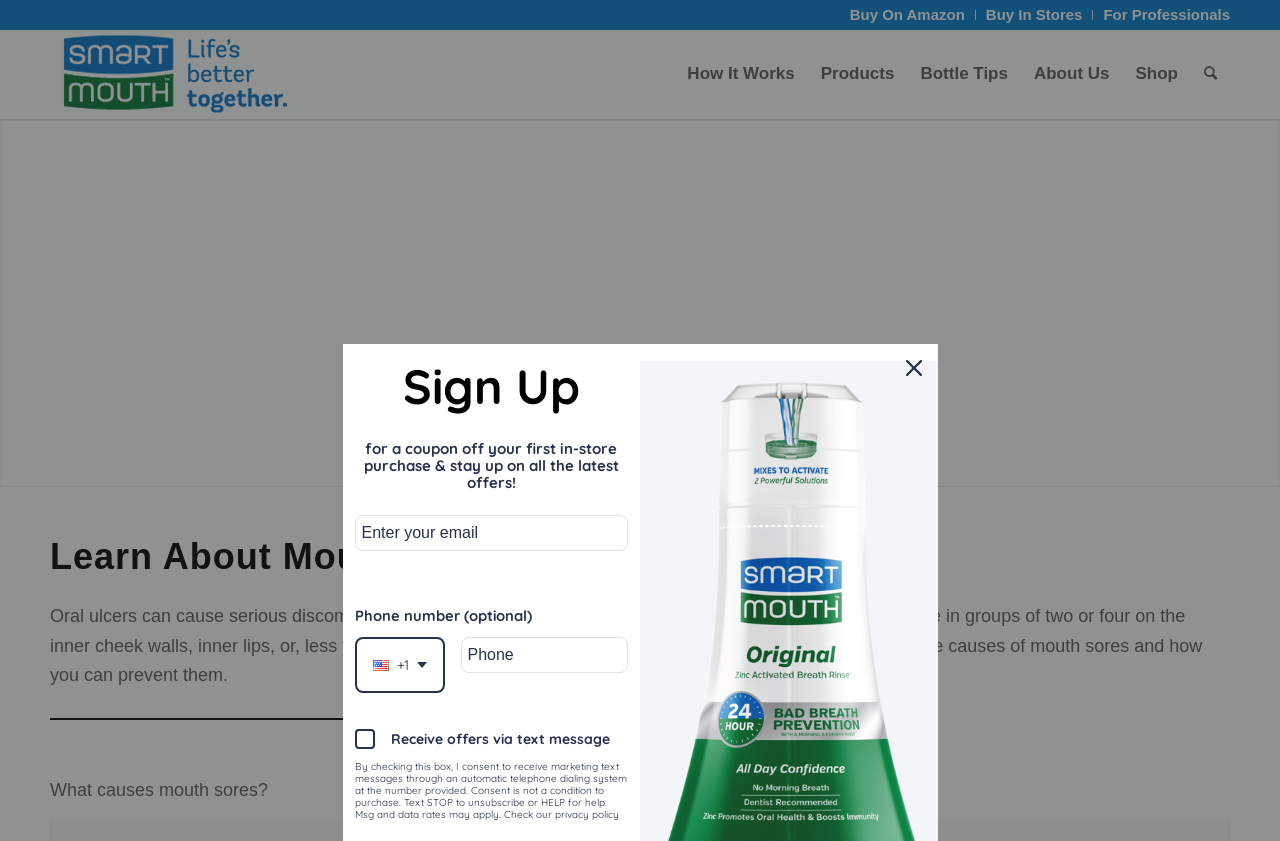What is the purpose of the form on this webpage?
Answer the question with a detailed explanation, including all necessary information.

The form on this webpage, which includes fields for email and phone number, is likely used to allow users to consent to receive marketing messages, as indicated by the text 'By checking this box, I consent to receive marketing text messages...'.